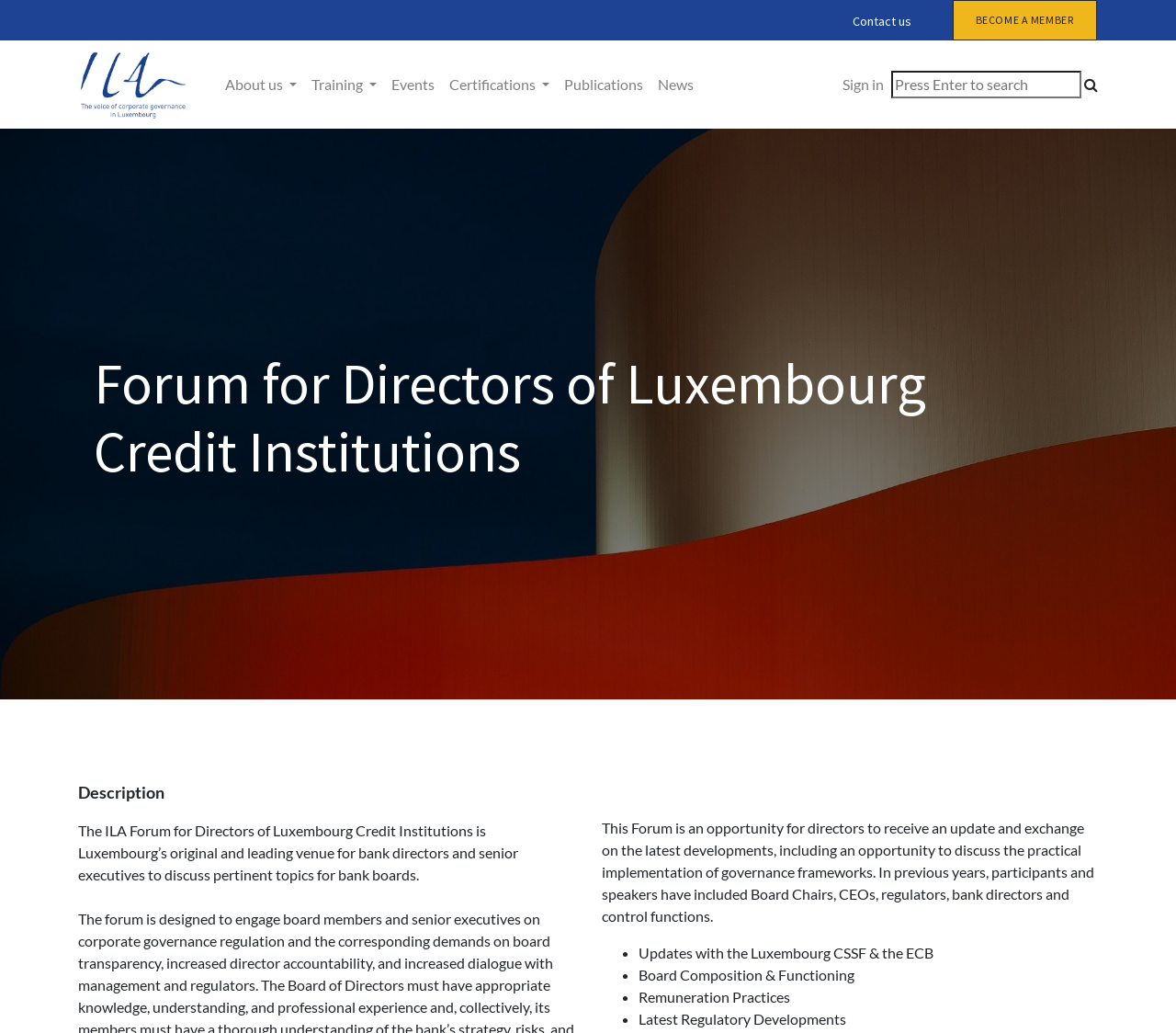Using details from the image, please answer the following question comprehensively:
What is the purpose of the searchbox on the top right?

The searchbox has a placeholder text of 'Press Enter to search', indicating that it is used for searching purposes.